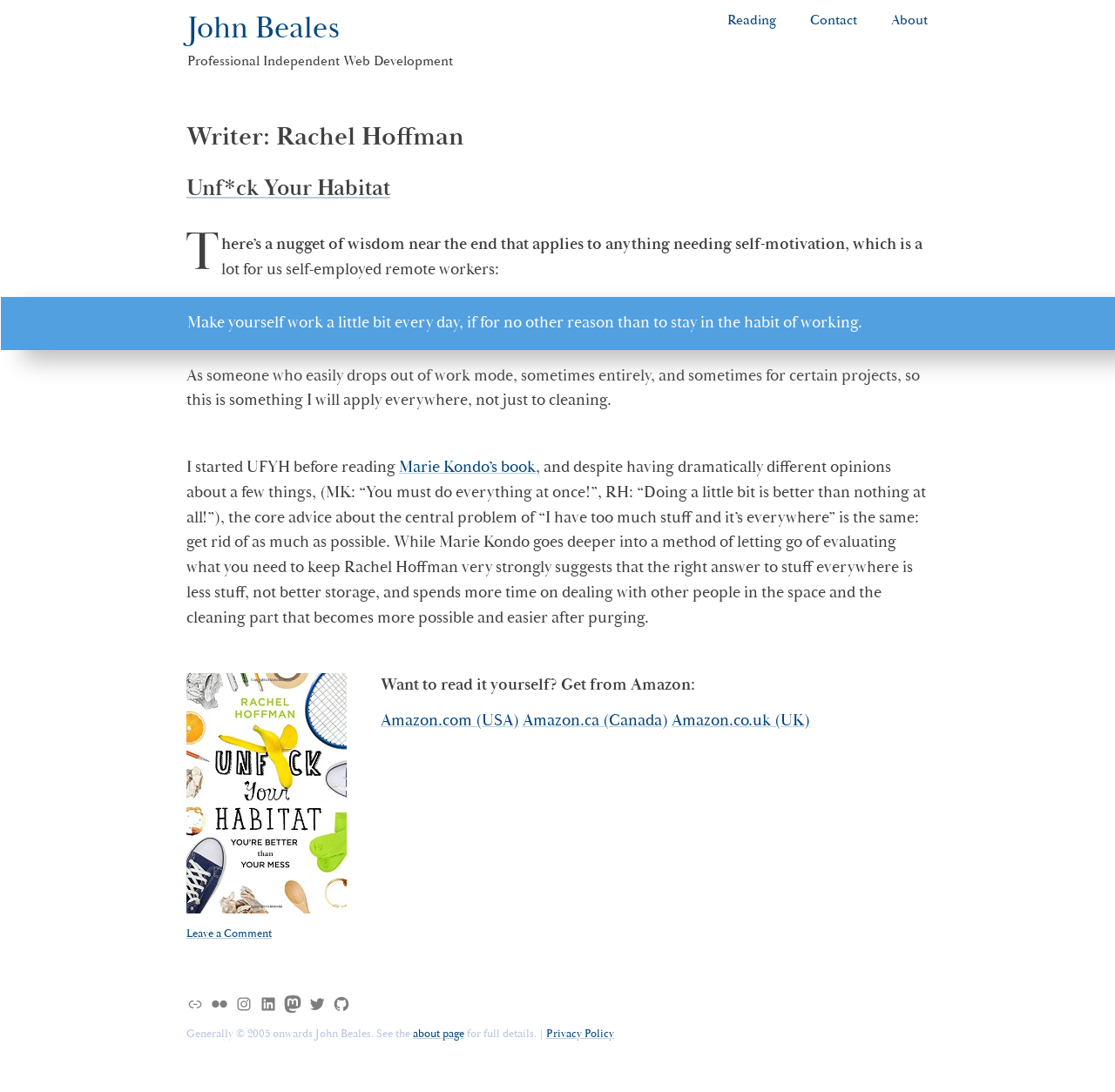Find the bounding box coordinates for the HTML element described in this sentence: "Amazon.ca (Canada)". Provide the coordinates as four float numbers between 0 and 1, in the format [left, top, right, bottom].

[0.468, 0.65, 0.599, 0.67]